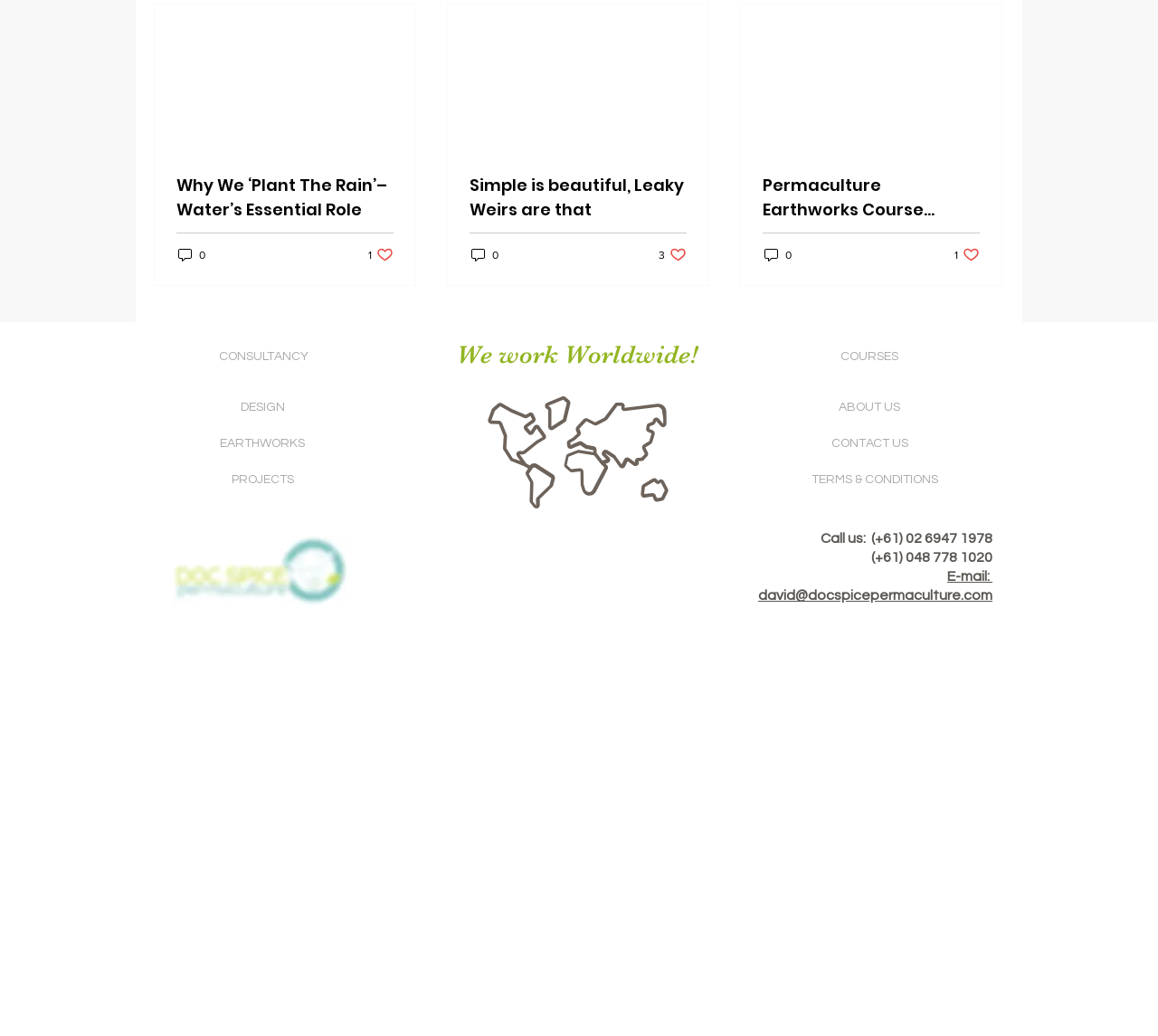What is the main theme of this webpage?
Please respond to the question with as much detail as possible.

Based on the links and articles on the webpage, it appears to be focused on permaculture, earthworks, and sustainable living.